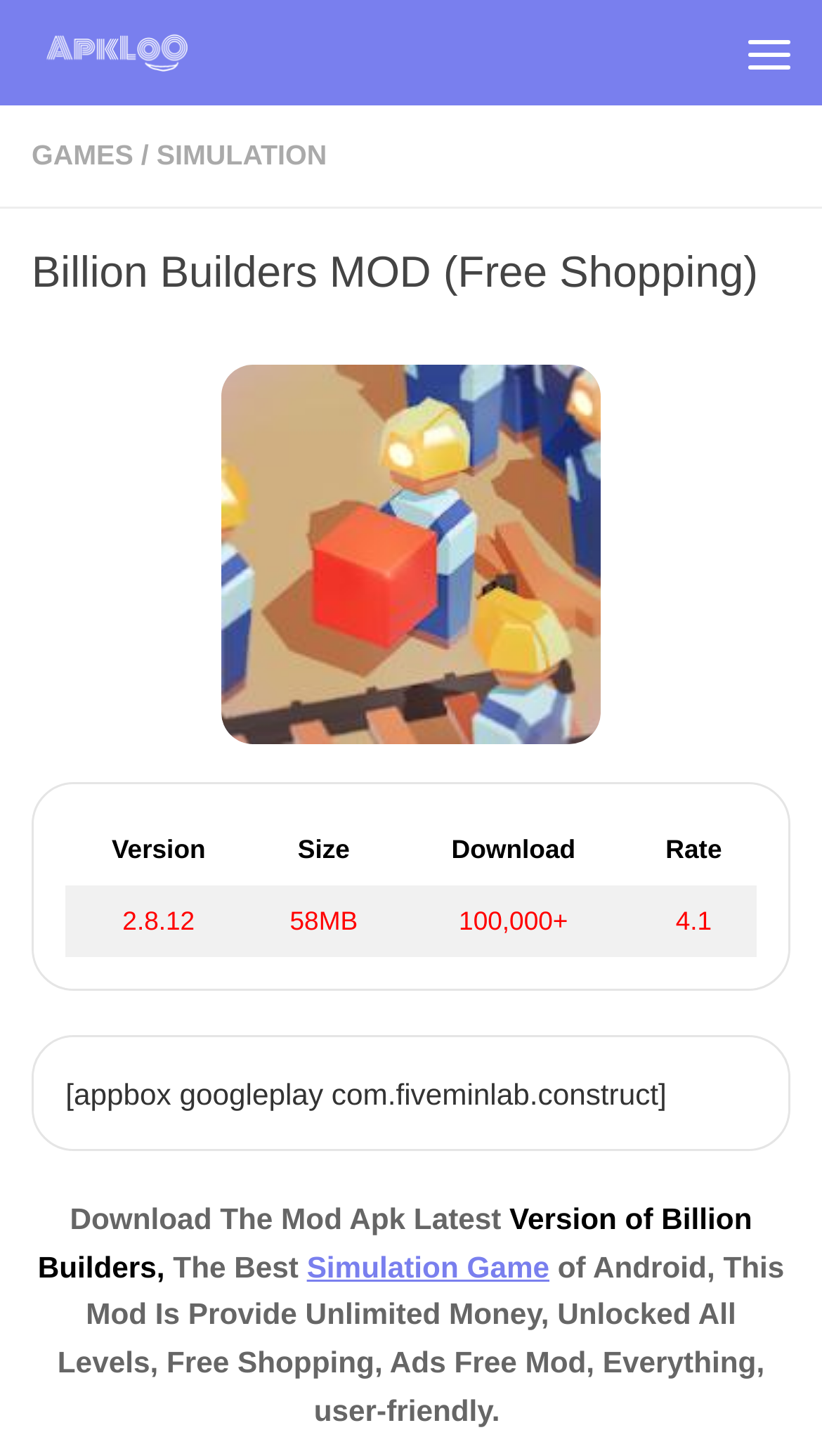Based on the image, provide a detailed and complete answer to the question: 
What type of game is Billion Builders?

I determined this answer by reading the text 'The Best Simulation Game of Android', which indicates that Billion Builders is a simulation game.